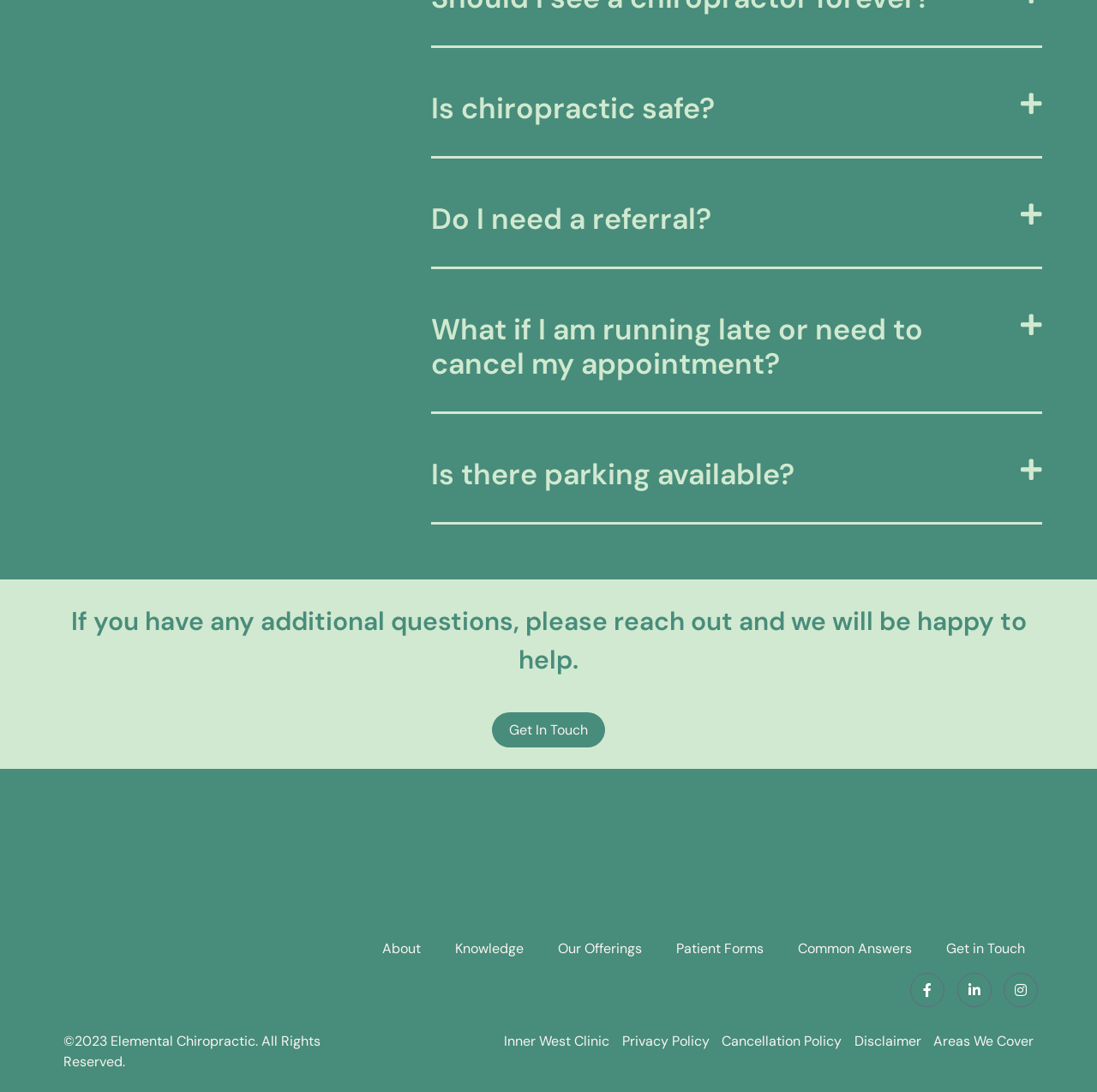Please pinpoint the bounding box coordinates for the region I should click to adhere to this instruction: "Visit the About page".

[0.333, 0.851, 0.399, 0.887]